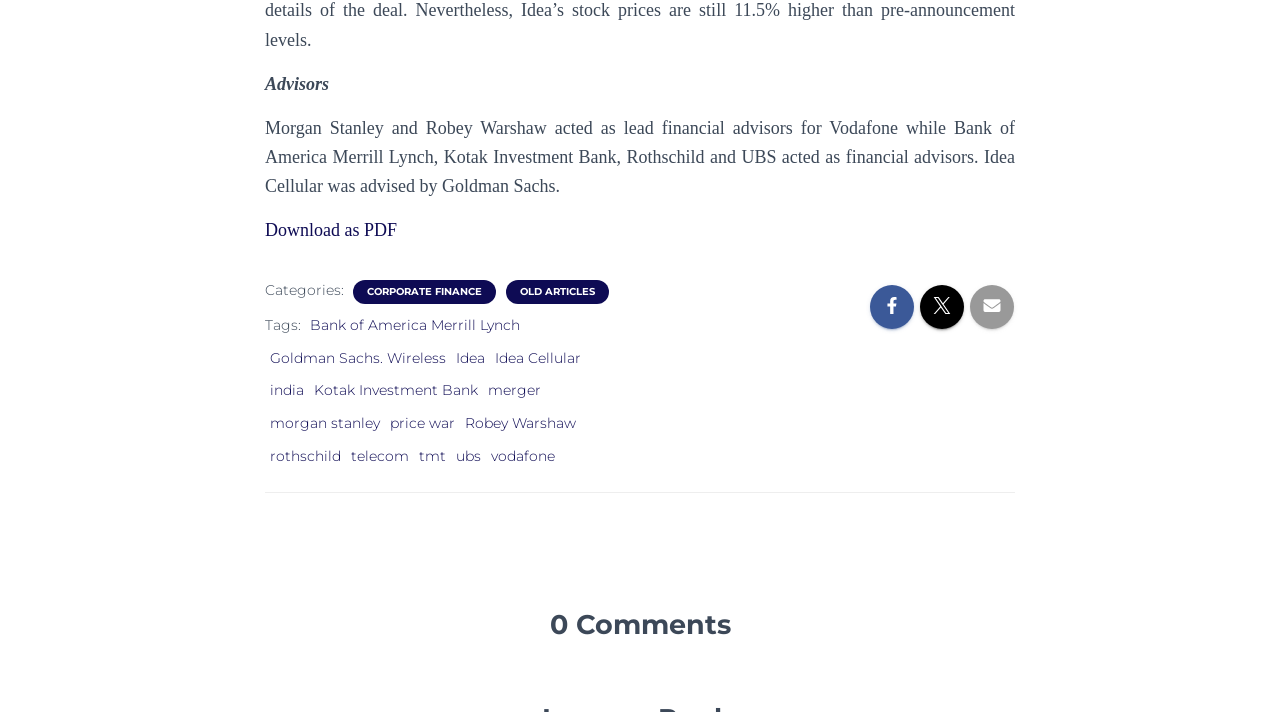What is the category of this article?
Based on the image content, provide your answer in one word or a short phrase.

CORPORATE FINANCE